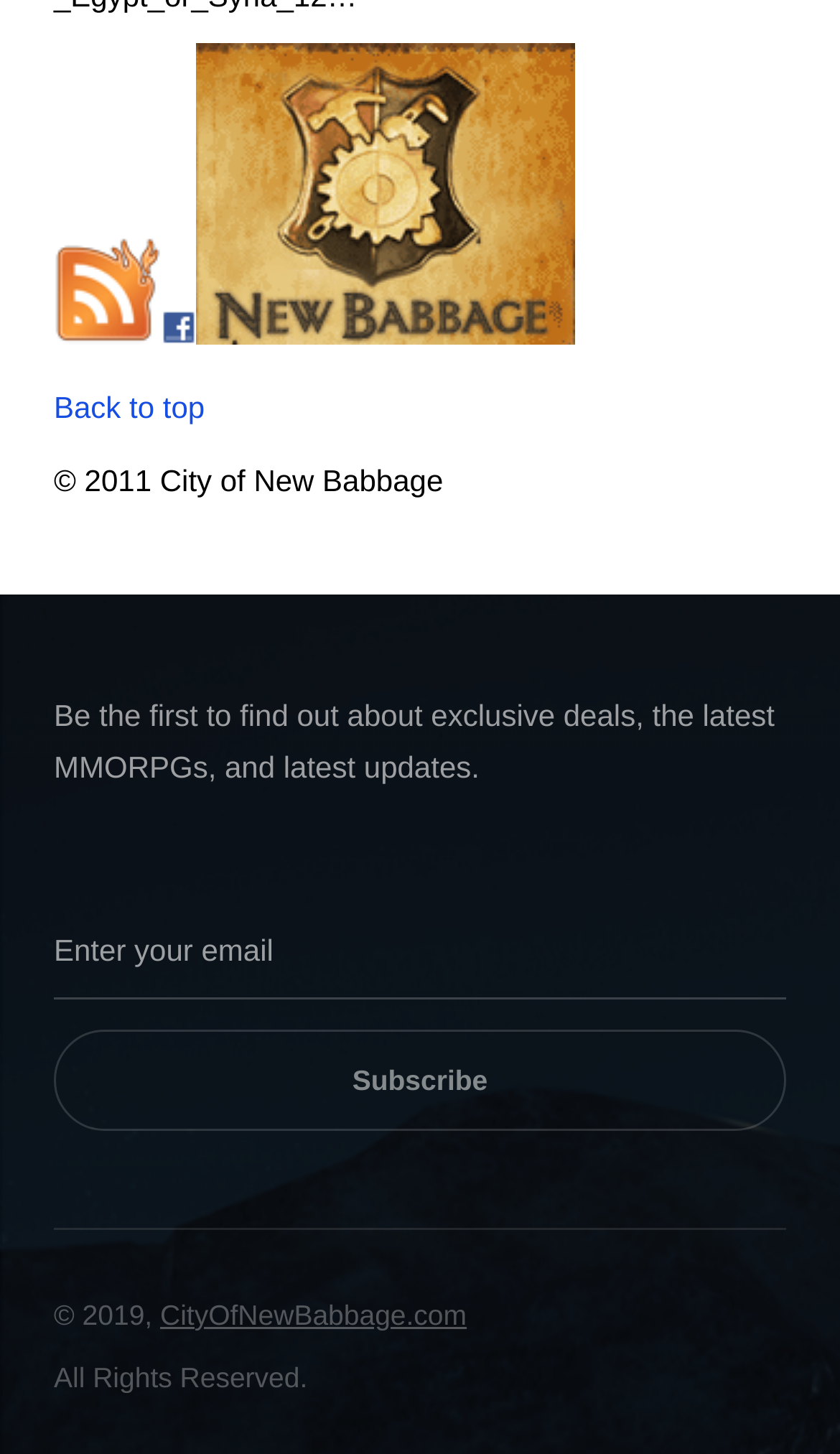Answer the question below in one word or phrase:
What is the button below the textbox for?

Subscribe